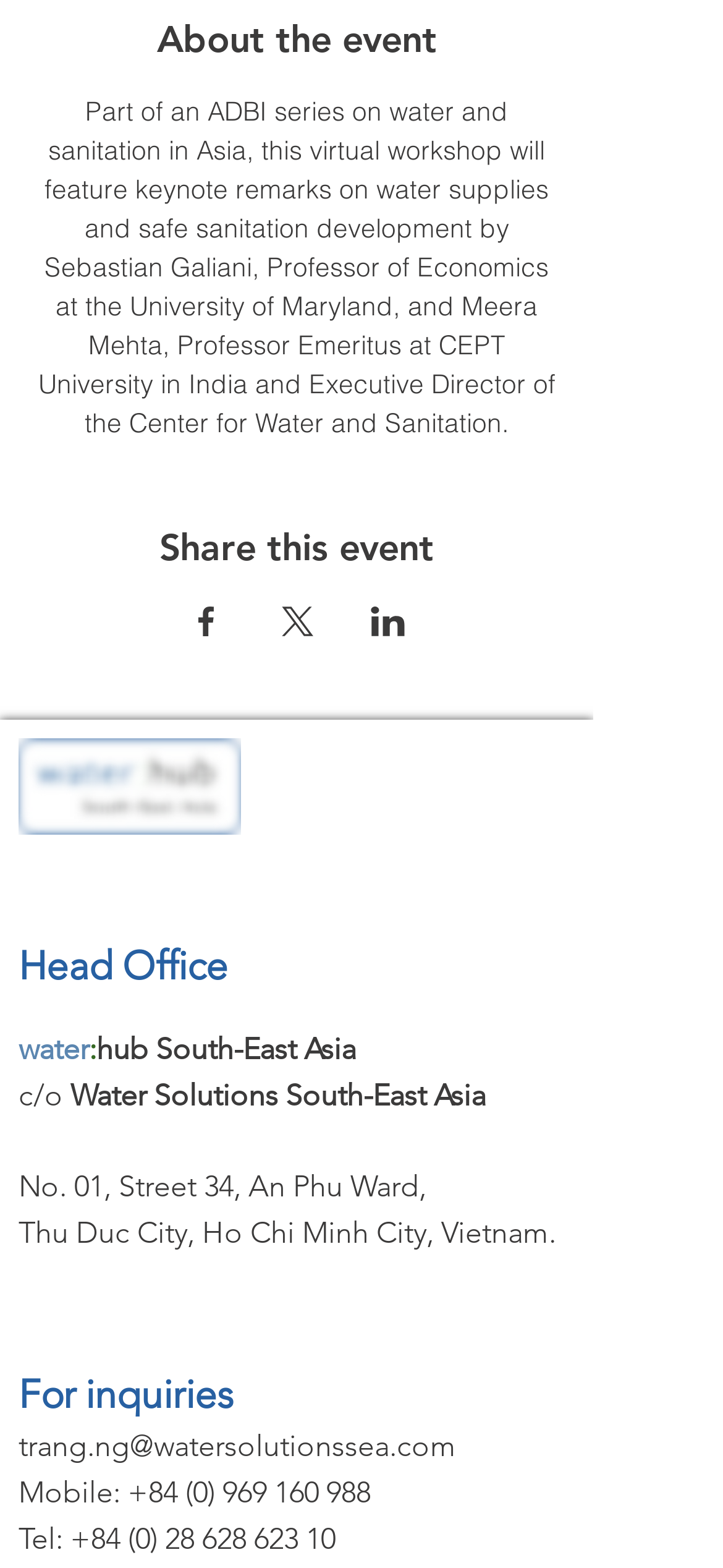Identify the bounding box coordinates of the section that should be clicked to achieve the task described: "Visit Facebook page".

[0.236, 0.544, 0.326, 0.586]